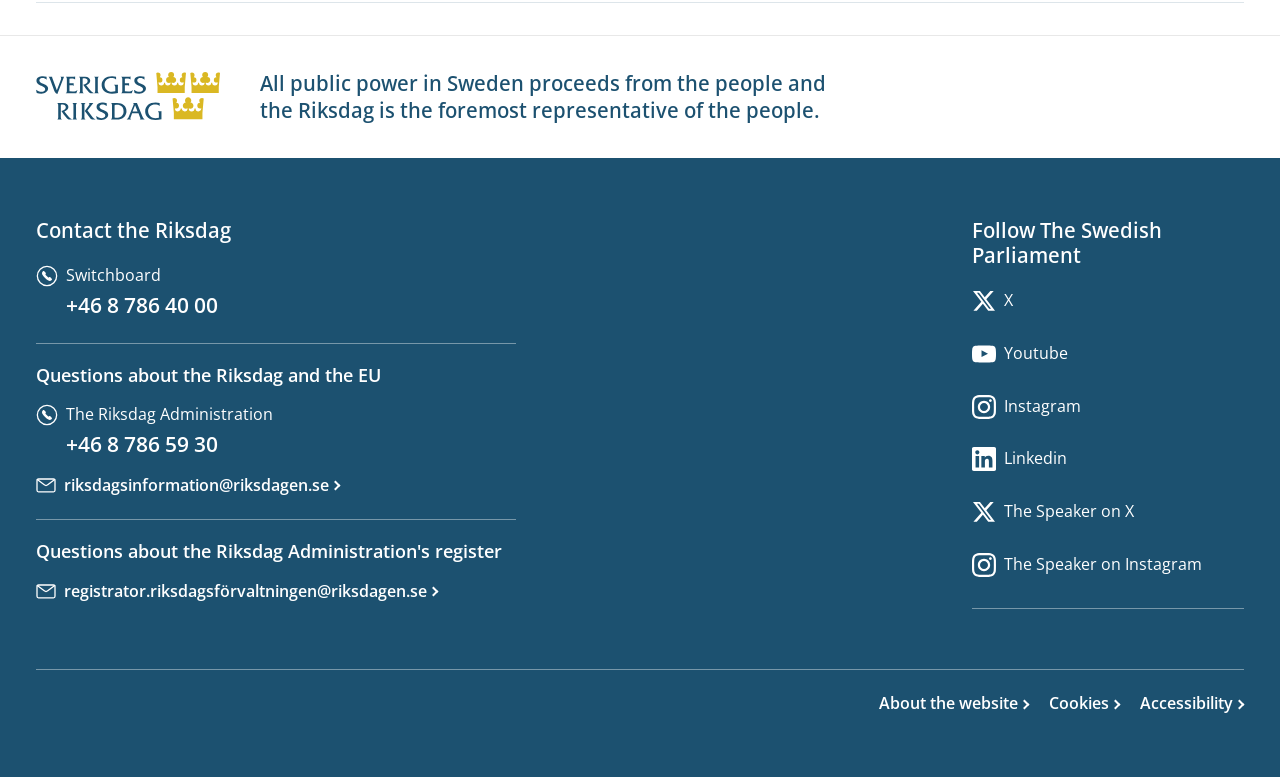Can you provide the bounding box coordinates for the element that should be clicked to implement the instruction: "Call the switchboard"?

[0.028, 0.372, 0.403, 0.416]